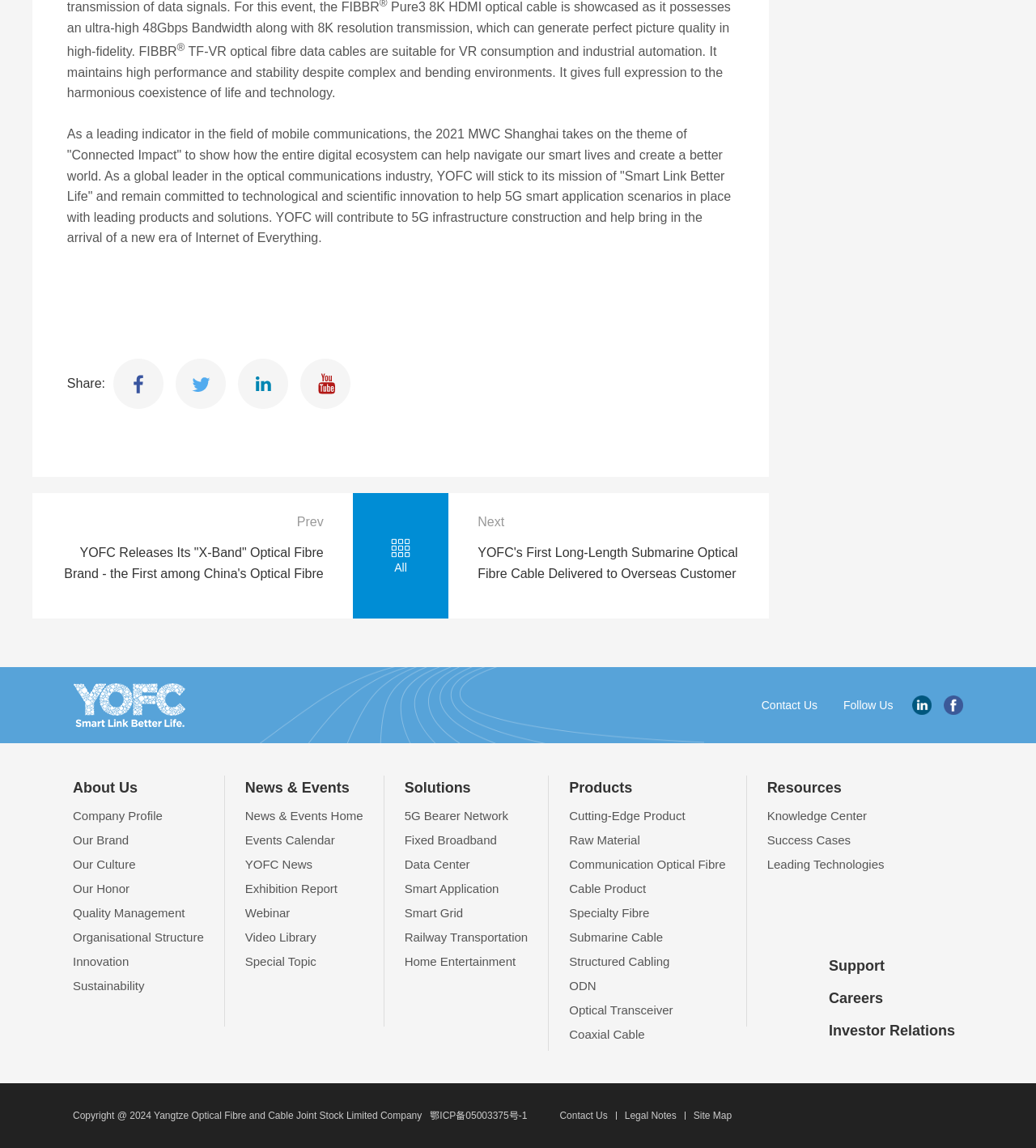What is the company's mission? Based on the screenshot, please respond with a single word or phrase.

Smart Link Better Life